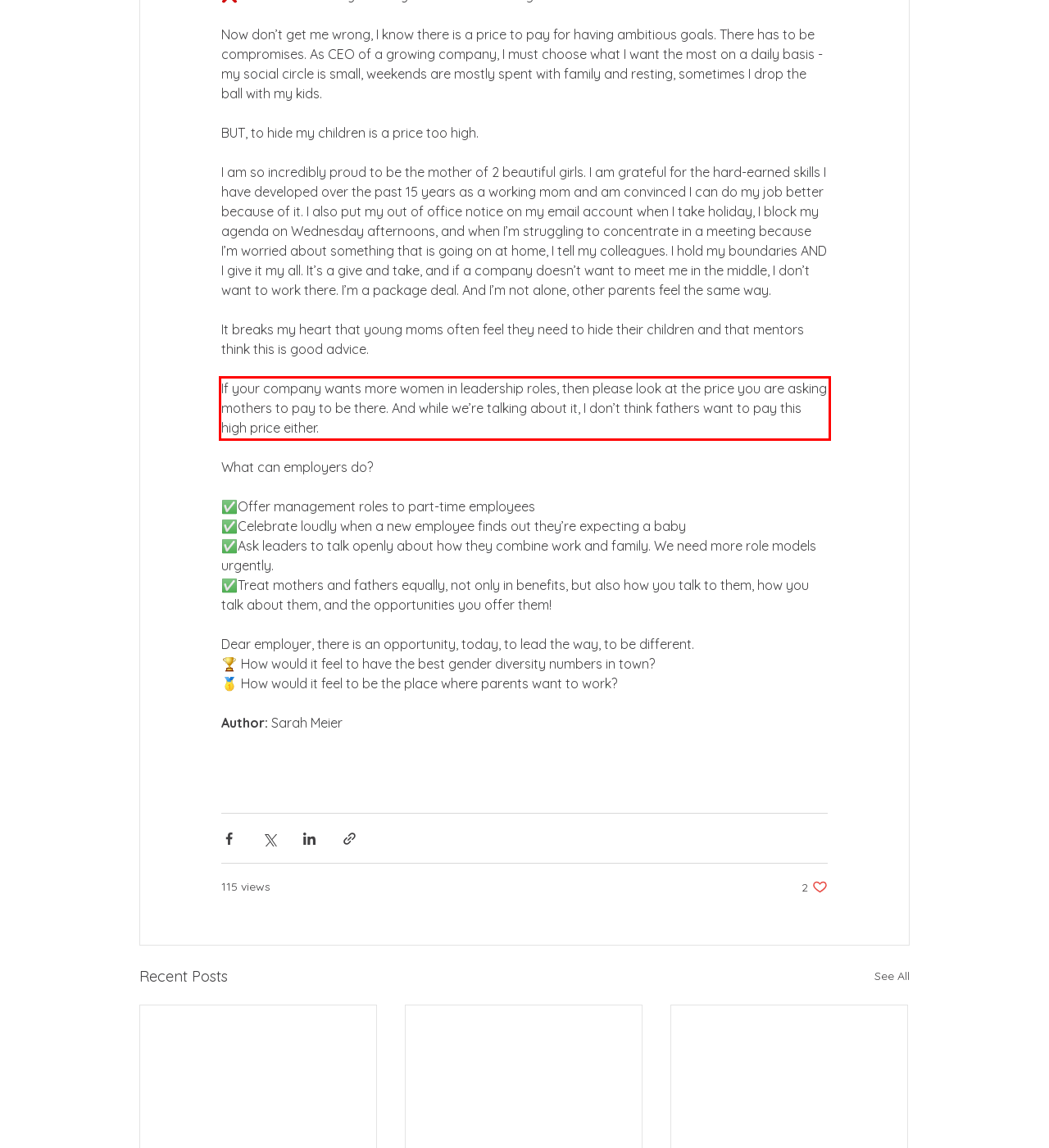You have a webpage screenshot with a red rectangle surrounding a UI element. Extract the text content from within this red bounding box.

If your company wants more women in leadership roles, then please look at the price you are asking mothers to pay to be there. And while we’re talking about it, I don’t think fathers want to pay this high price either.